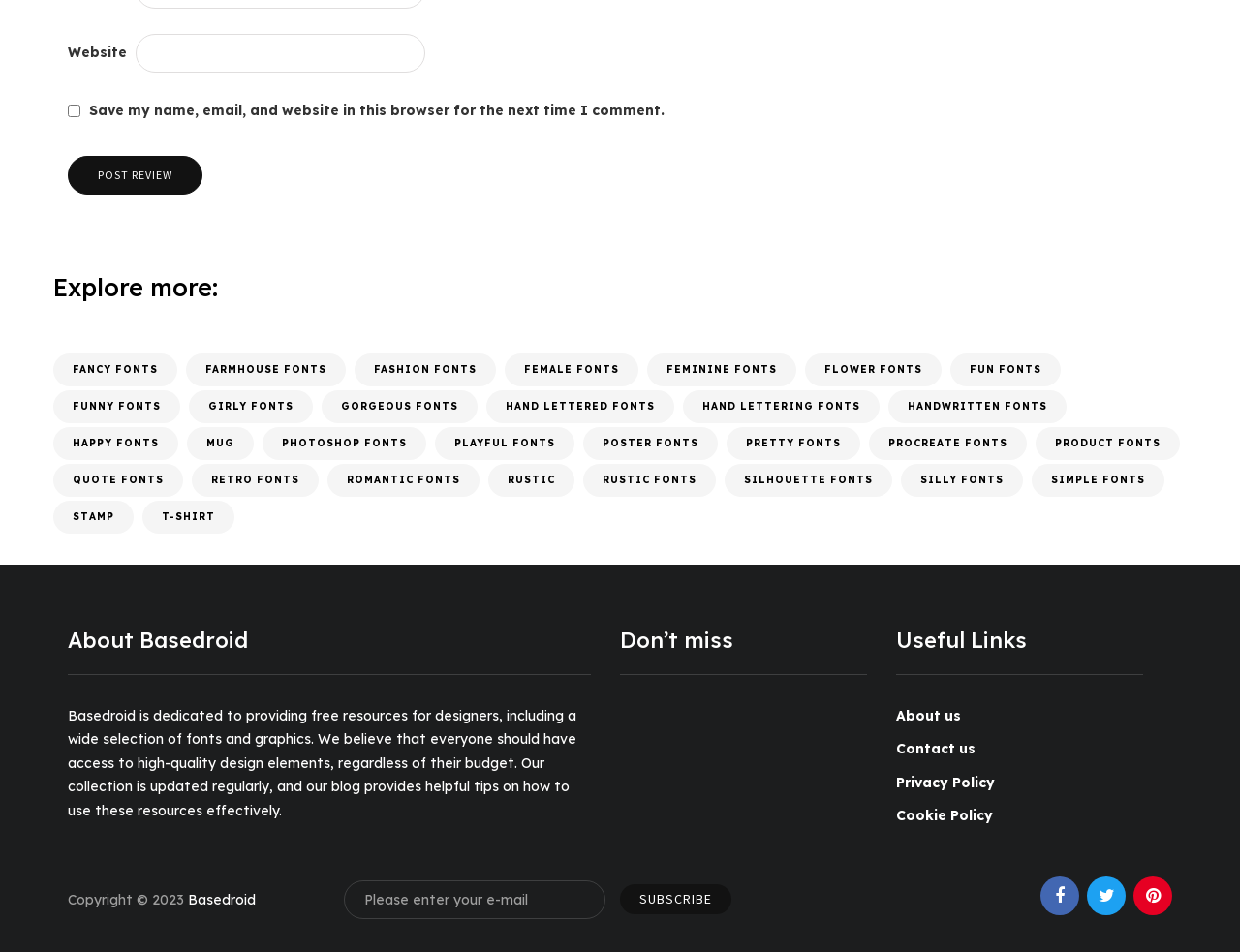What can be found on the website? Refer to the image and provide a one-word or short phrase answer.

Fonts and graphics